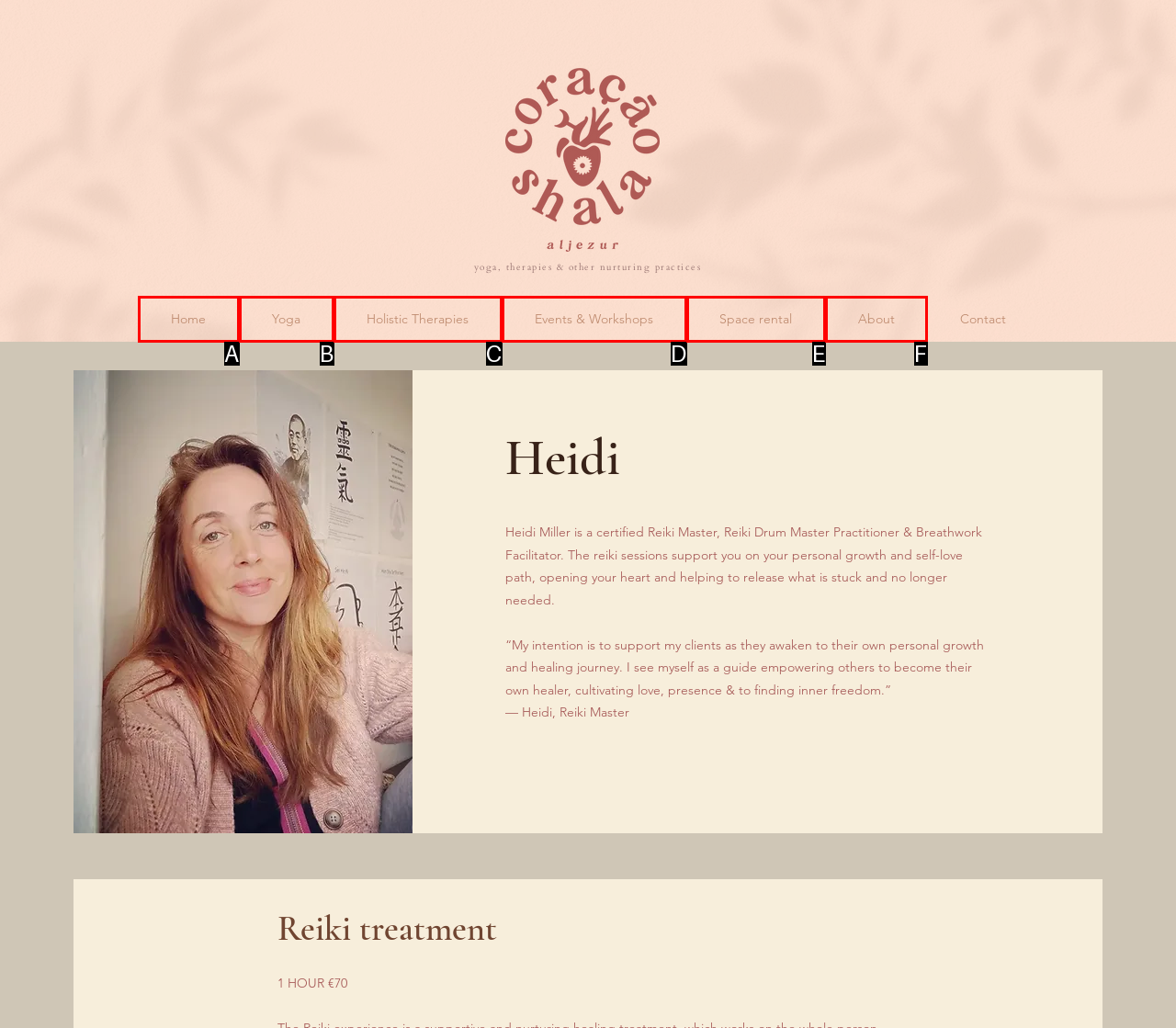Choose the letter that best represents the description: Space rental. Provide the letter as your response.

E